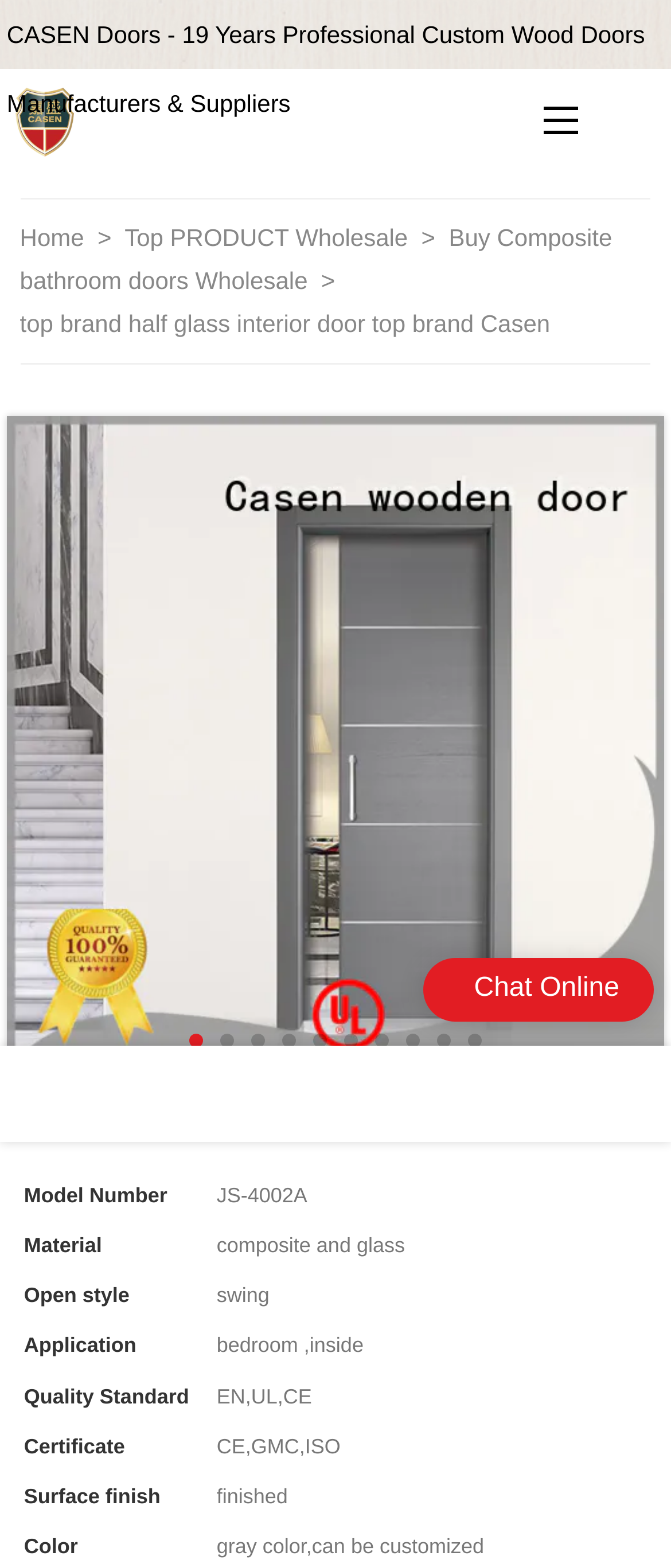Please locate and generate the primary heading on this webpage.

top brand half glass interior door top brand Casen